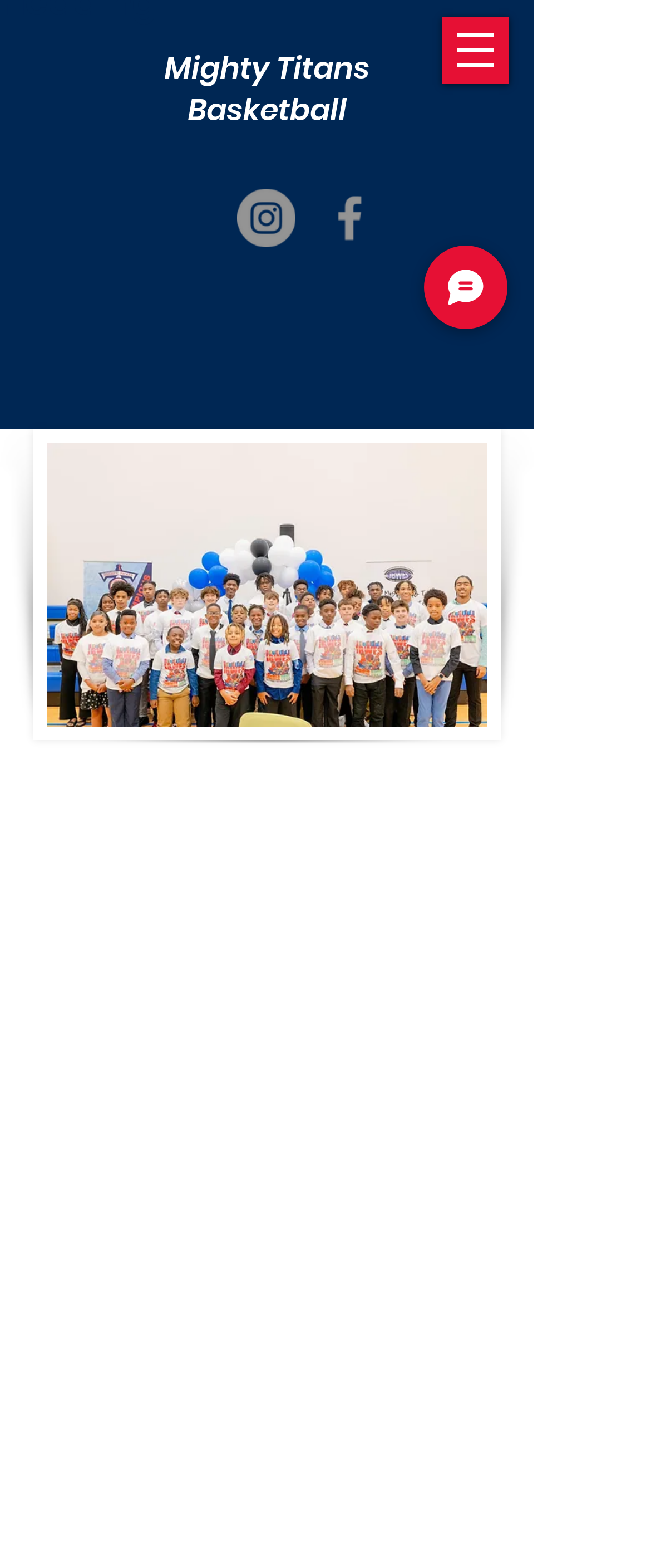Determine the bounding box for the described HTML element: "aria-label="Instagram"". Ensure the coordinates are four float numbers between 0 and 1 in the format [left, top, right, bottom].

[0.364, 0.12, 0.454, 0.158]